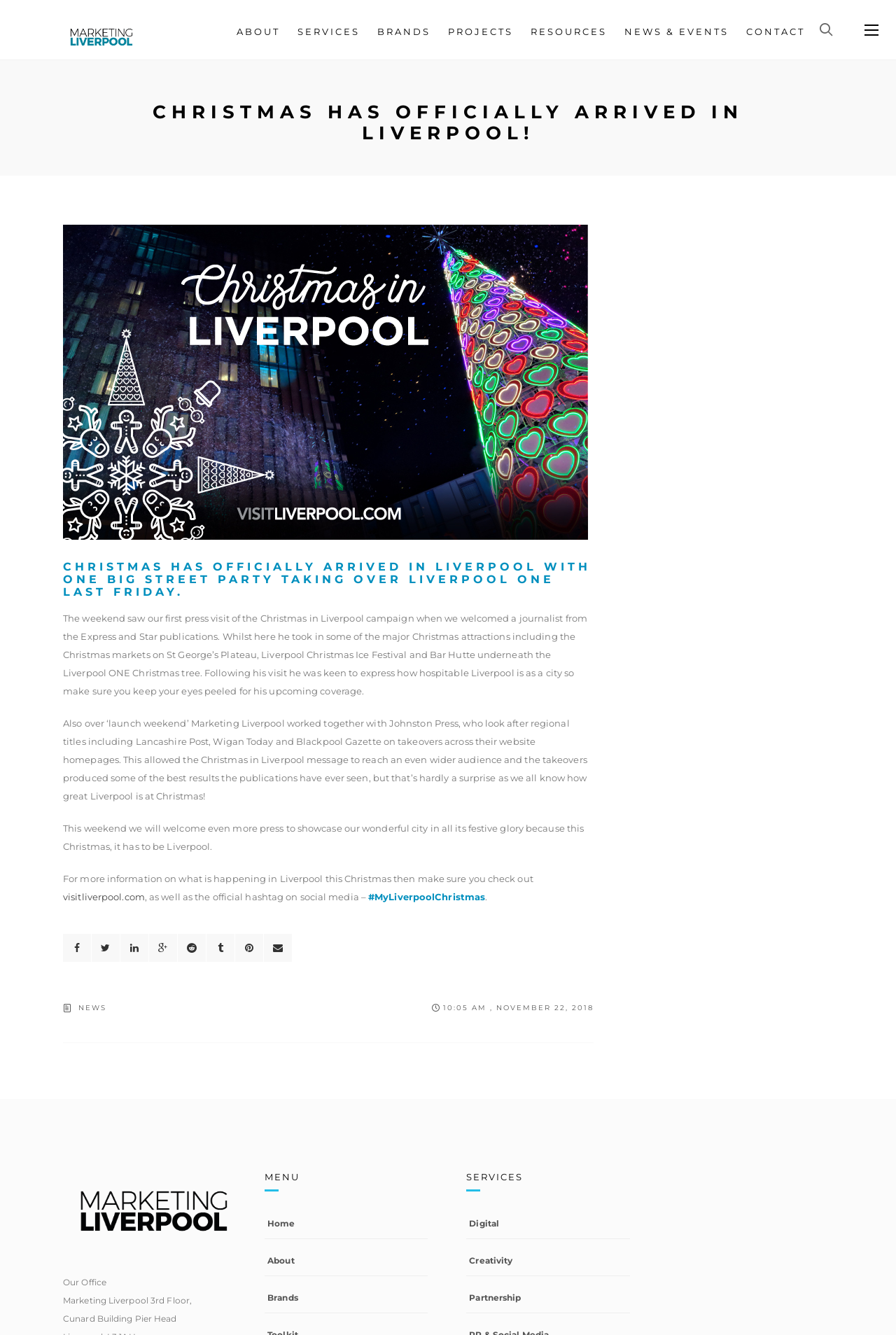From the webpage screenshot, predict the bounding box coordinates (top-left x, top-left y, bottom-right x, bottom-right y) for the UI element described here: title="Share"

[0.134, 0.7, 0.166, 0.721]